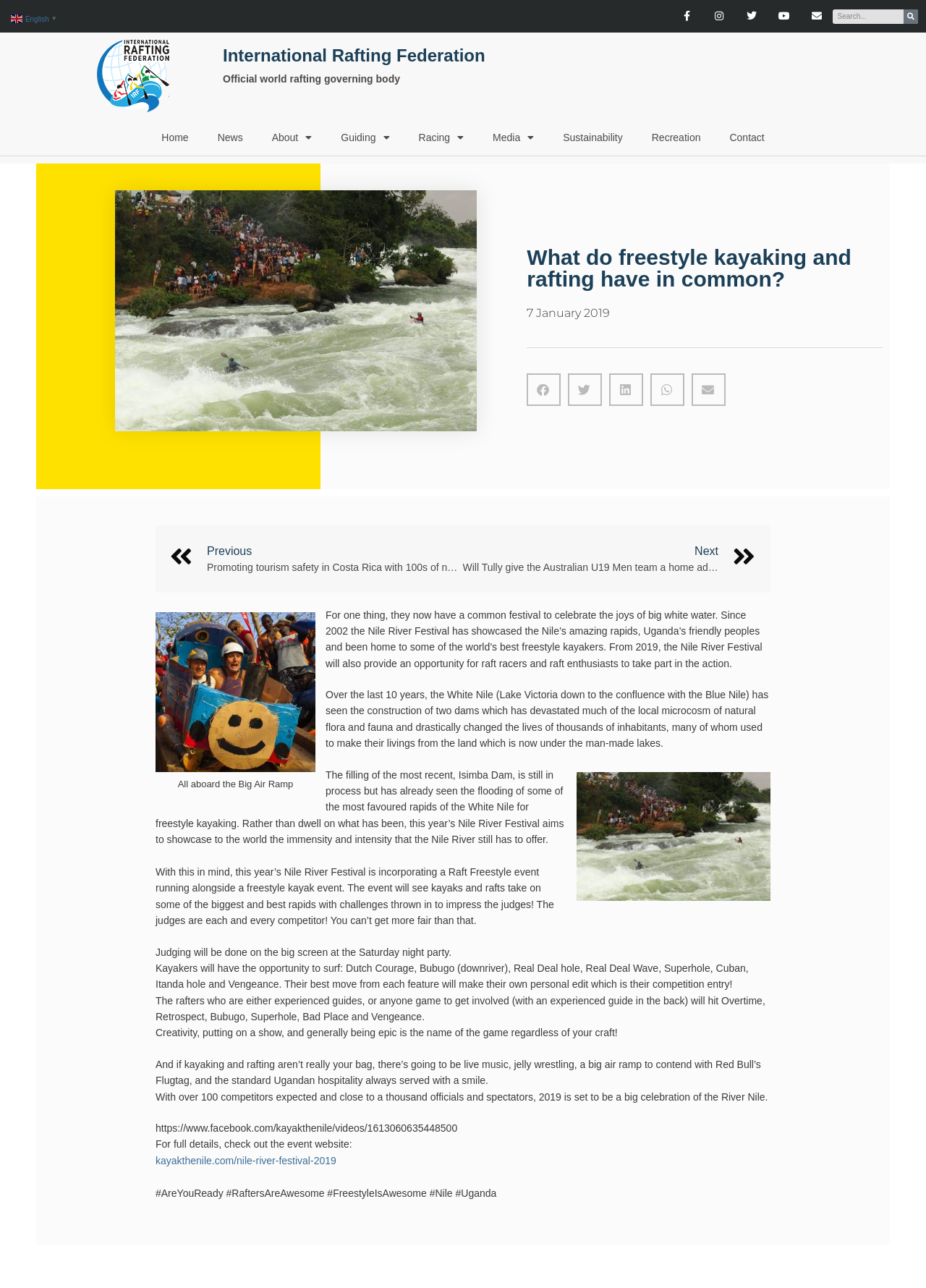Provide an in-depth caption for the contents of the webpage.

This webpage is about the International Rafting Federation and features an article titled "What do freestyle kayaking and rafting have in common?" The top section of the page has a row of social media links, including Facebook, Instagram, Twitter, YouTube, and an envelope icon for email. Next to these links is a search bar with a search button.

Below the social media links, there is a heading that reads "International Rafting Federation" with a link to the organization's homepage. Underneath this heading is a brief description of the organization as the "Official world rafting governing body".

The main navigation menu is located below the heading, with links to "Home", "News", "About", "Guiding", "Racing", "Media", "Sustainability", "Recreation", and "Contact". Some of these links have dropdown menus.

The main content of the page is an article about the Nile River Festival, which celebrates the joys of big white water. The article features several paragraphs of text, accompanied by images and figures. The text describes the festival's history, the impact of dam construction on the local environment, and the incorporation of a Raft Freestyle event into the festival.

The article also mentions the judging process, which will take place on a big screen at the Saturday night party, and lists the various rapids that kayakers and rafters will navigate. Additionally, the article notes that there will be live music, jelly wrestling, and a big air ramp at the festival.

At the bottom of the page, there are links to previous and next articles, as well as a figure with a caption. The page also features a section with a Facebook video link and a call to action to check out the event website for full details. Finally, there is a hashtag section with several tags, including #AreYouReady, #RaftersAreAwesome, and #FreestyleIsAwesome.